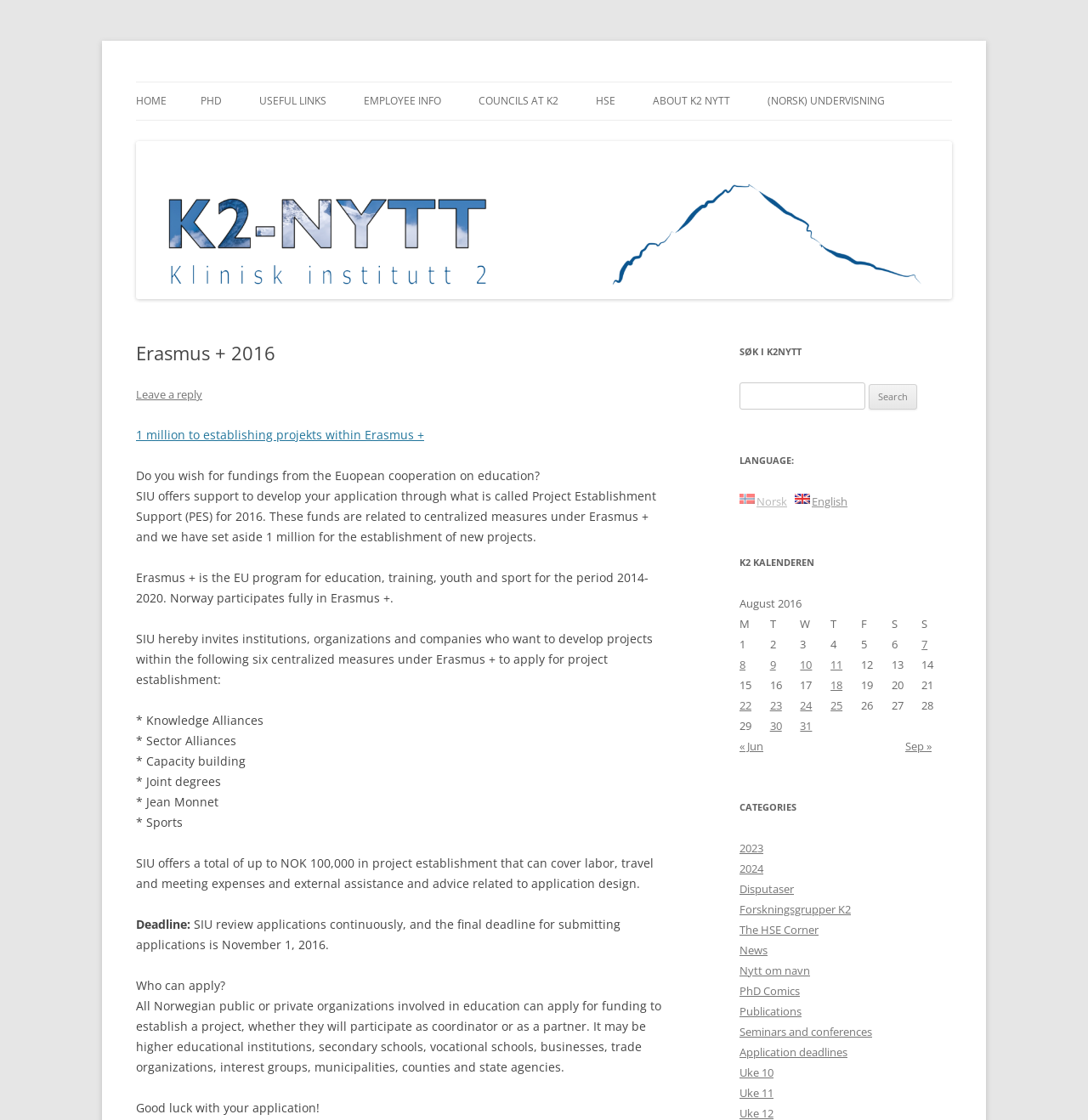Who can apply for funding?
Carefully analyze the image and provide a thorough answer to the question.

The webpage states that 'All Norwegian public or private organizations involved in education can apply for funding to establish a project, whether they will participate as coordinator or as a partner.' This indicates that the eligible applicants are Norwegian organizations, both public and private, that are involved in education.